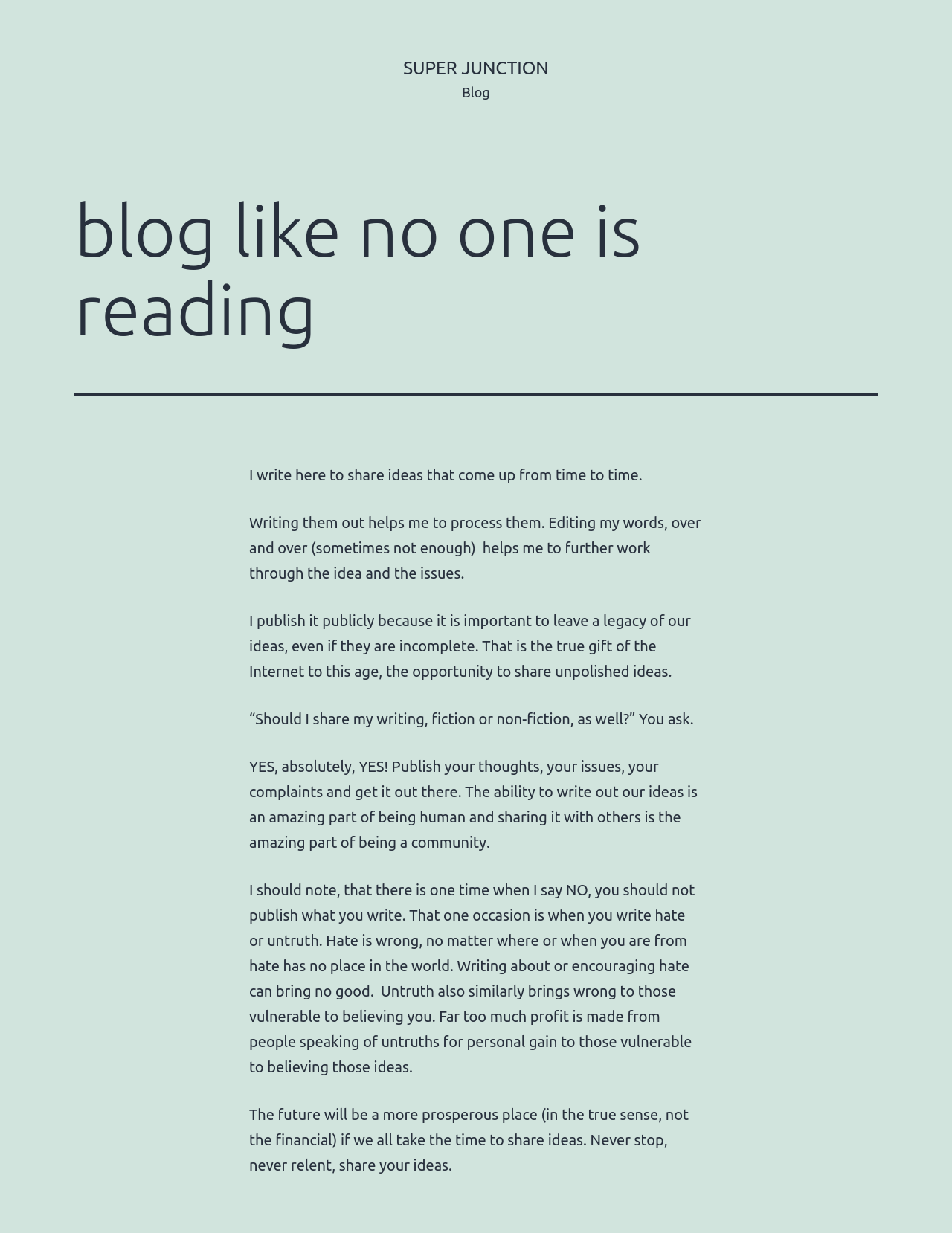From the image, can you give a detailed response to the question below:
What is the purpose of writing on this blog?

Based on the text, the author writes on this blog to share ideas that come up from time to time, and to process them by editing and reworking the words. The author also believes that sharing unpolished ideas is an important part of being human and being a community.